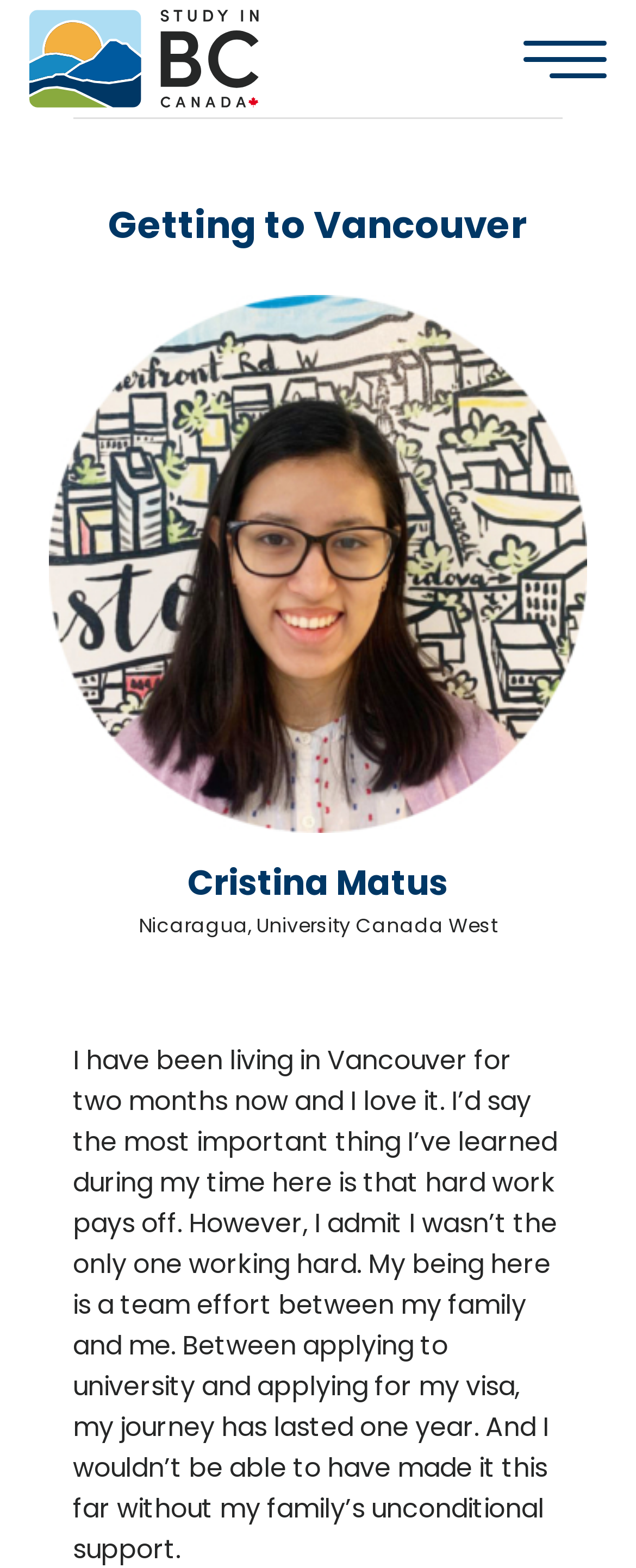Mark the bounding box of the element that matches the following description: "aria-label="Group 5" title="Group 5"".

[0.046, 0.0, 0.772, 0.075]